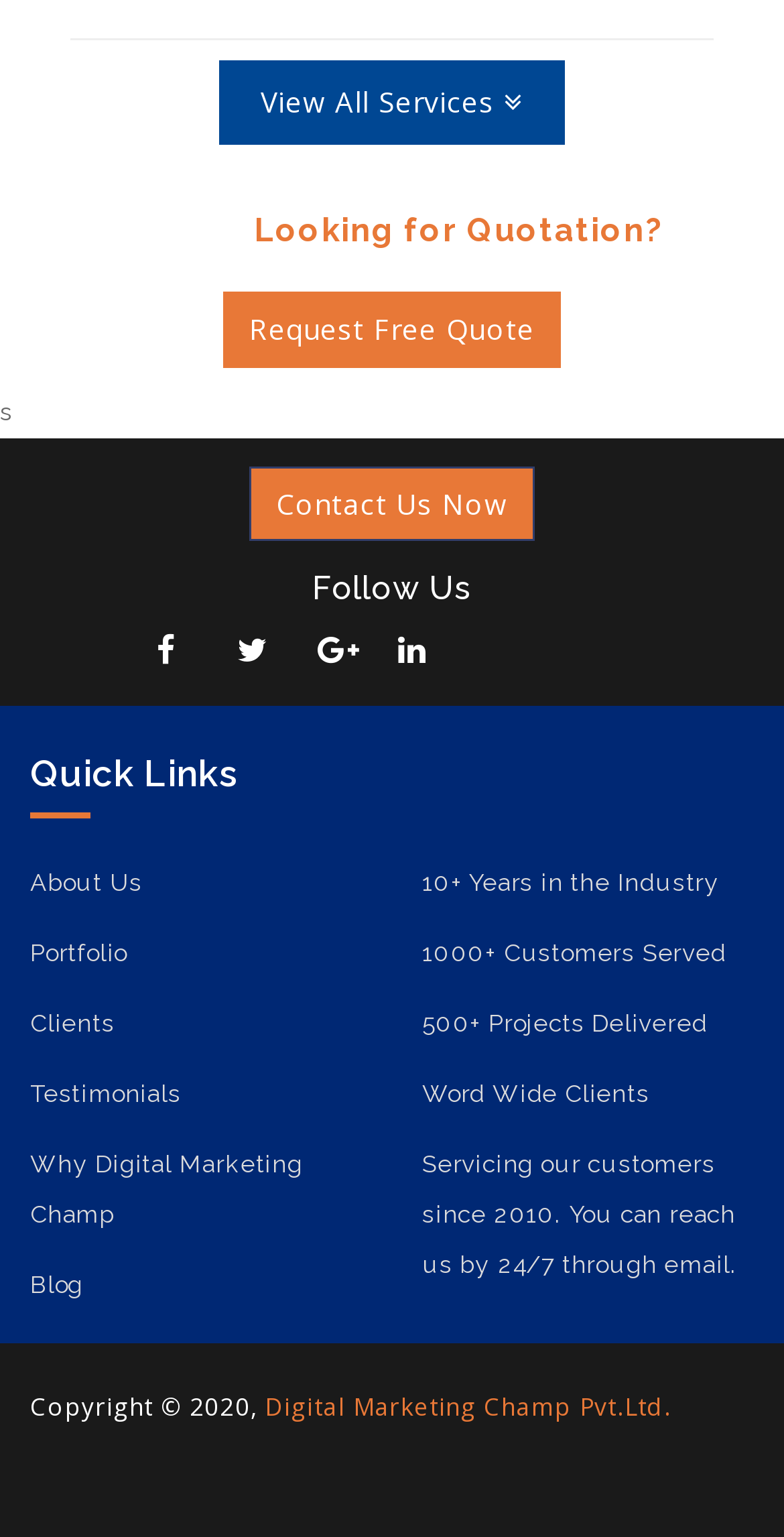Point out the bounding box coordinates of the section to click in order to follow this instruction: "Contact us now".

[0.319, 0.303, 0.681, 0.352]